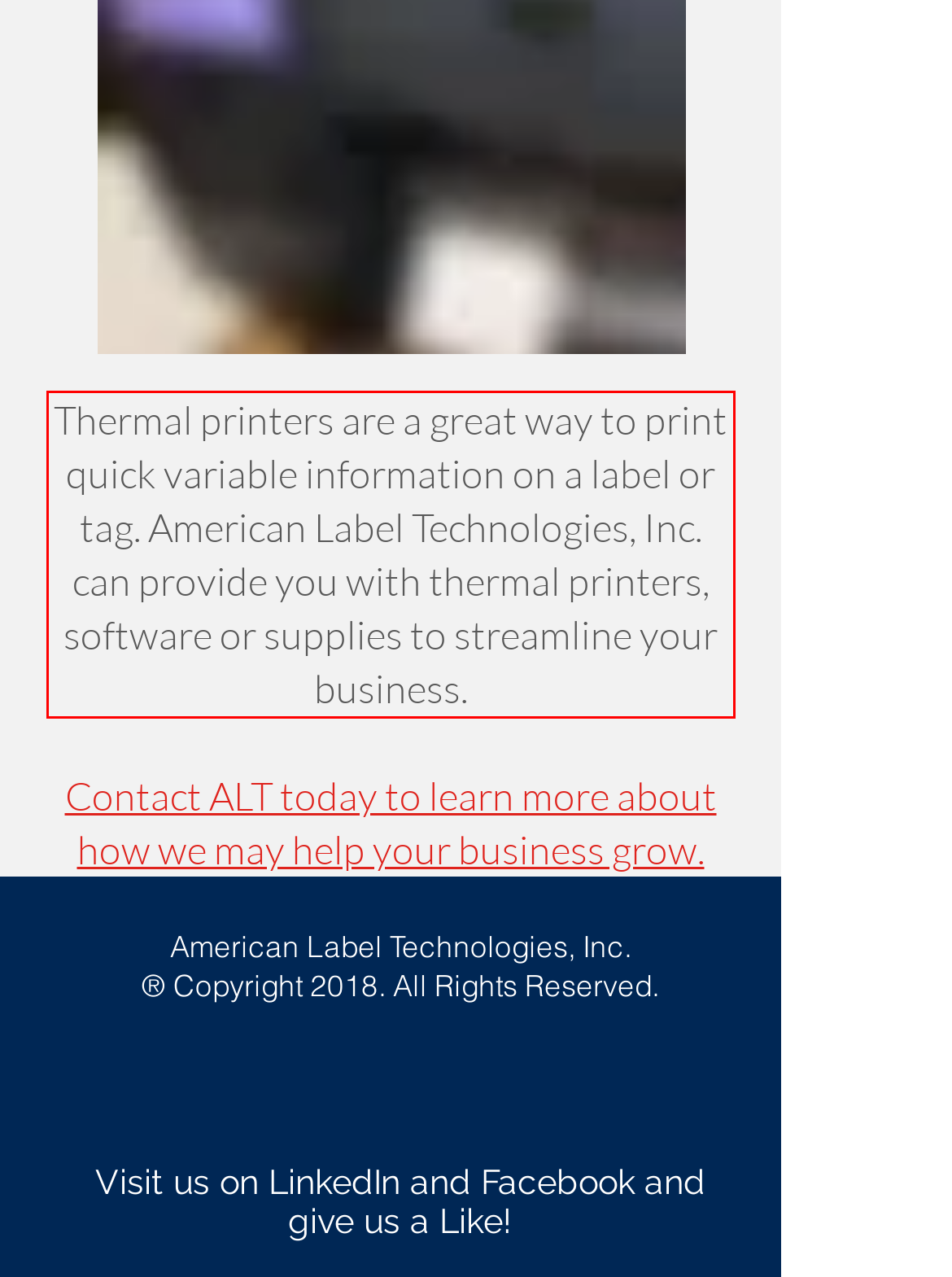Please extract the text content within the red bounding box on the webpage screenshot using OCR.

Thermal printers are a great way to print quick variable information on a label or tag. American Label Technologies, Inc. can provide you with thermal printers, software or supplies to streamline your business.